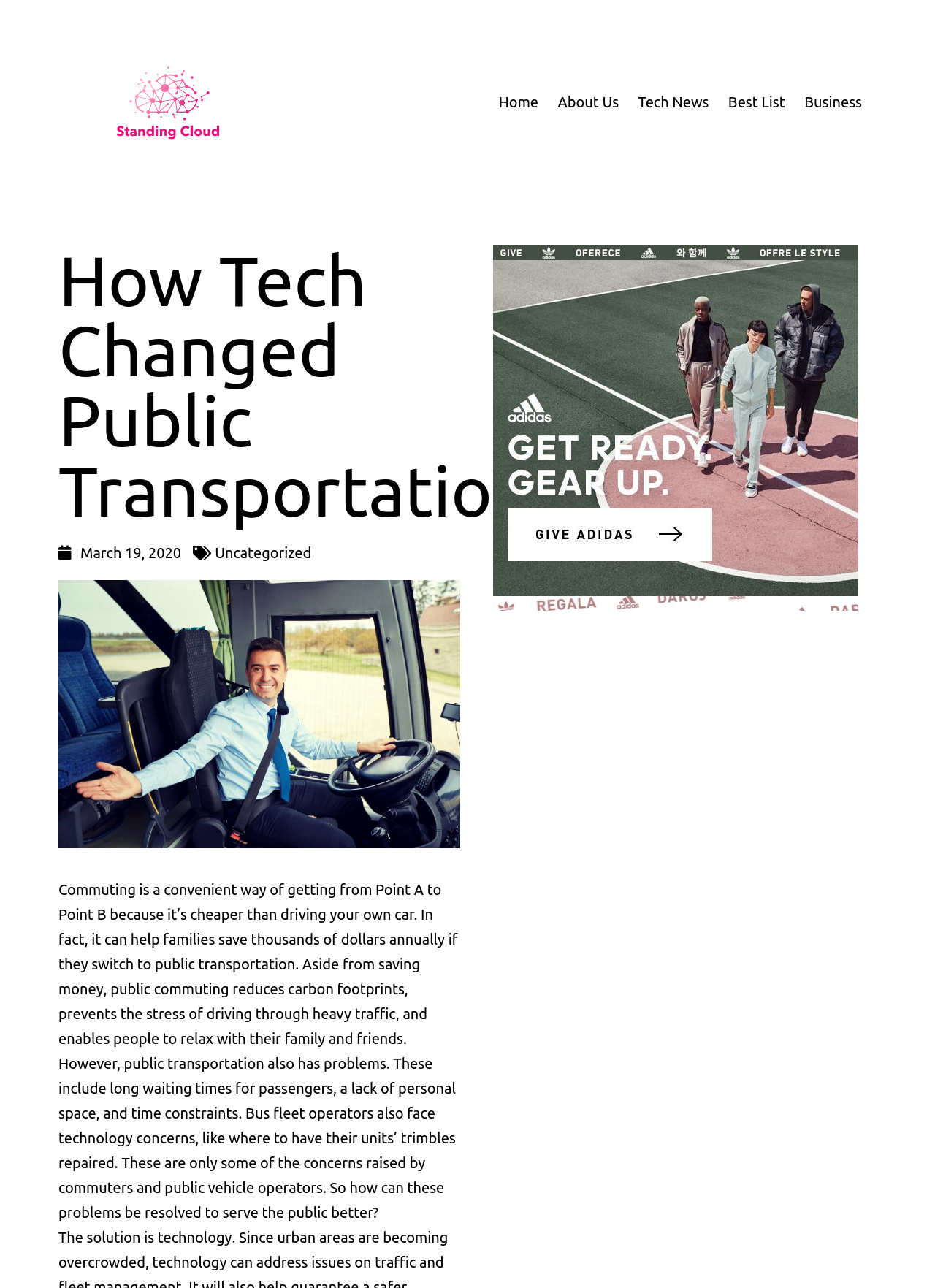Identify the webpage's primary heading and generate its text.

How Tech Changed Public Transportation